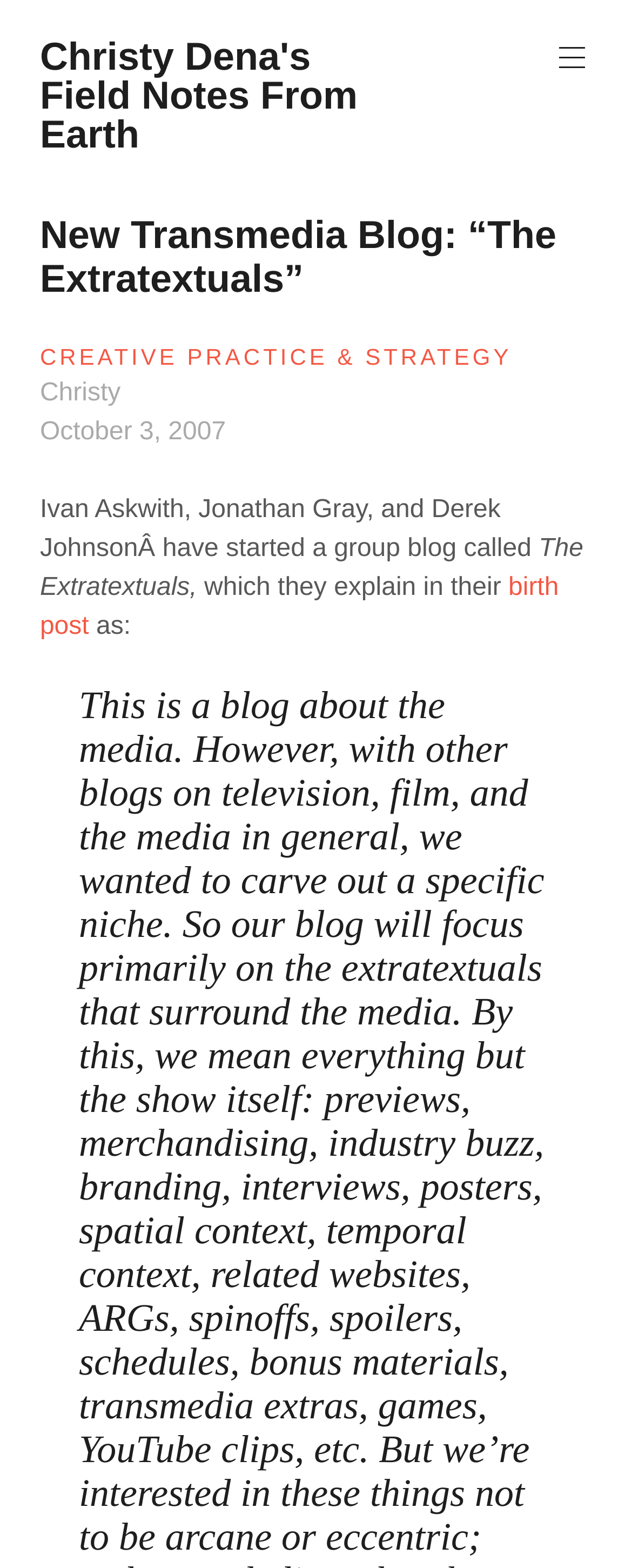What is the name of the blog?
Look at the image and respond with a one-word or short phrase answer.

The Extratextuals